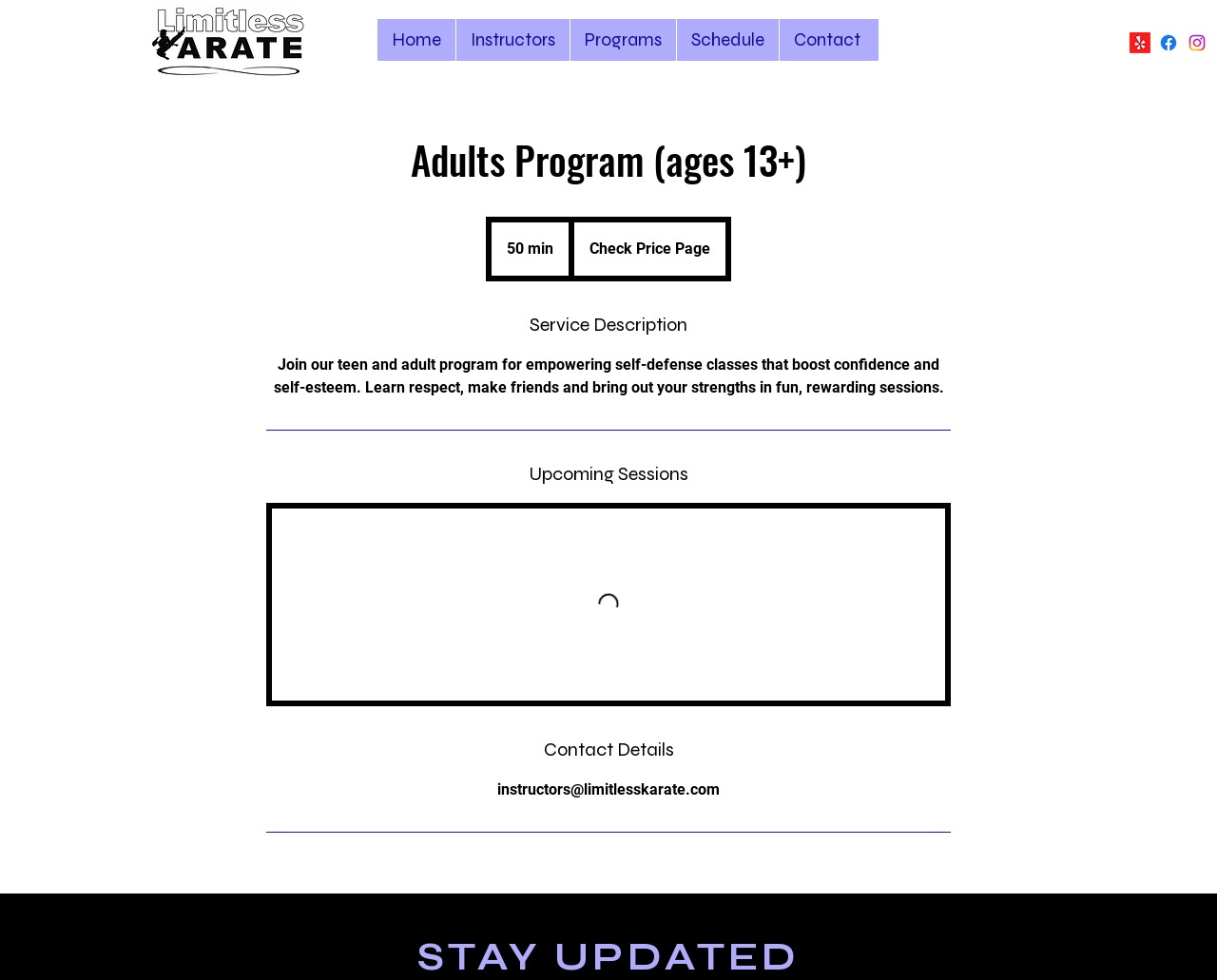Use a single word or phrase to answer the question: What is the duration of the program?

50 min